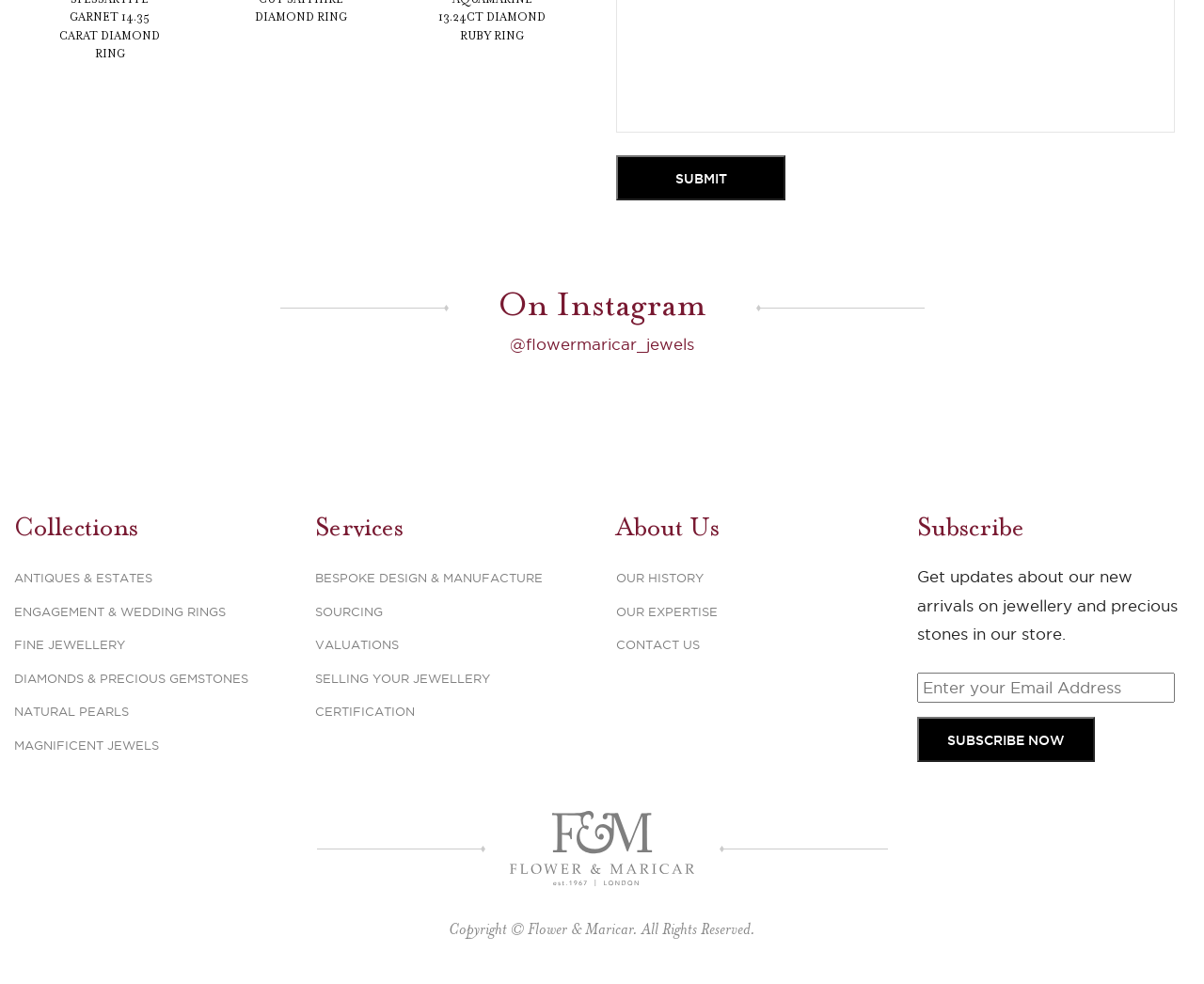What is the company's social media handle?
Answer with a single word or phrase, using the screenshot for reference.

@flowermaricar_jewels